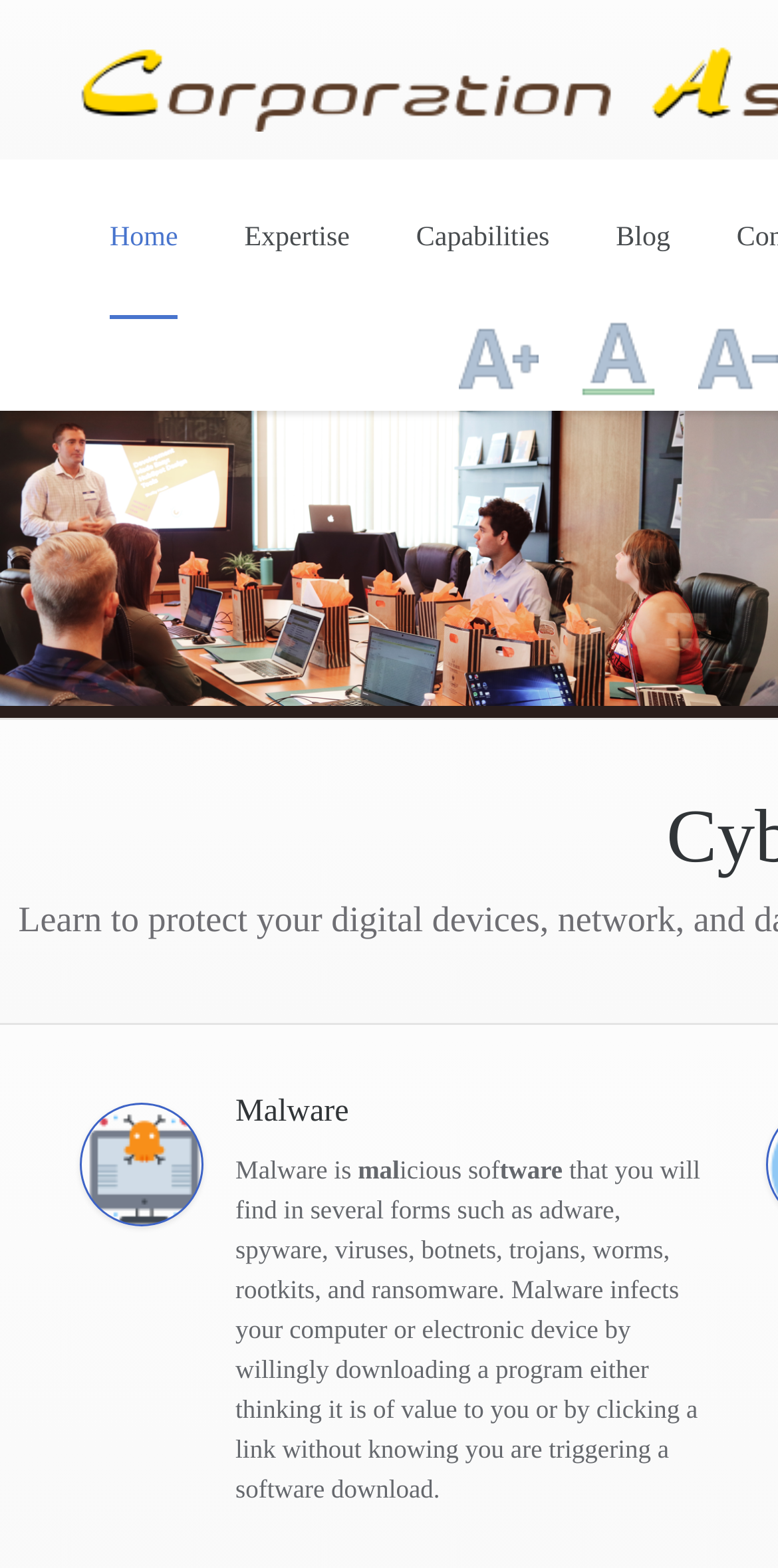Generate the text content of the main heading of the webpage.

Cyber Wise Education